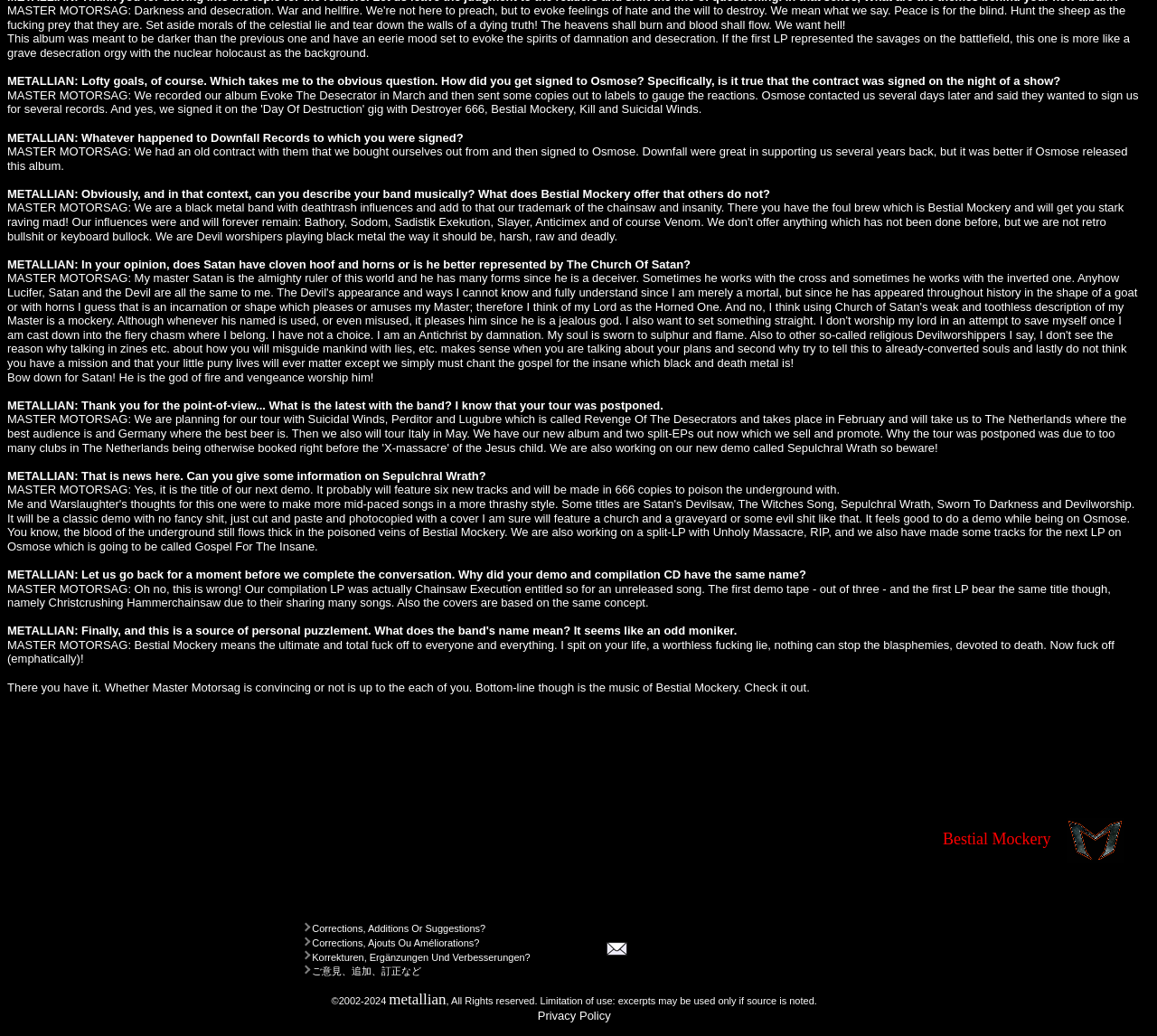Please provide the bounding box coordinate of the region that matches the element description: Privacy Policy. Coordinates should be in the format (top-left x, top-left y, bottom-right x, bottom-right y) and all values should be between 0 and 1.

[0.465, 0.974, 0.528, 0.987]